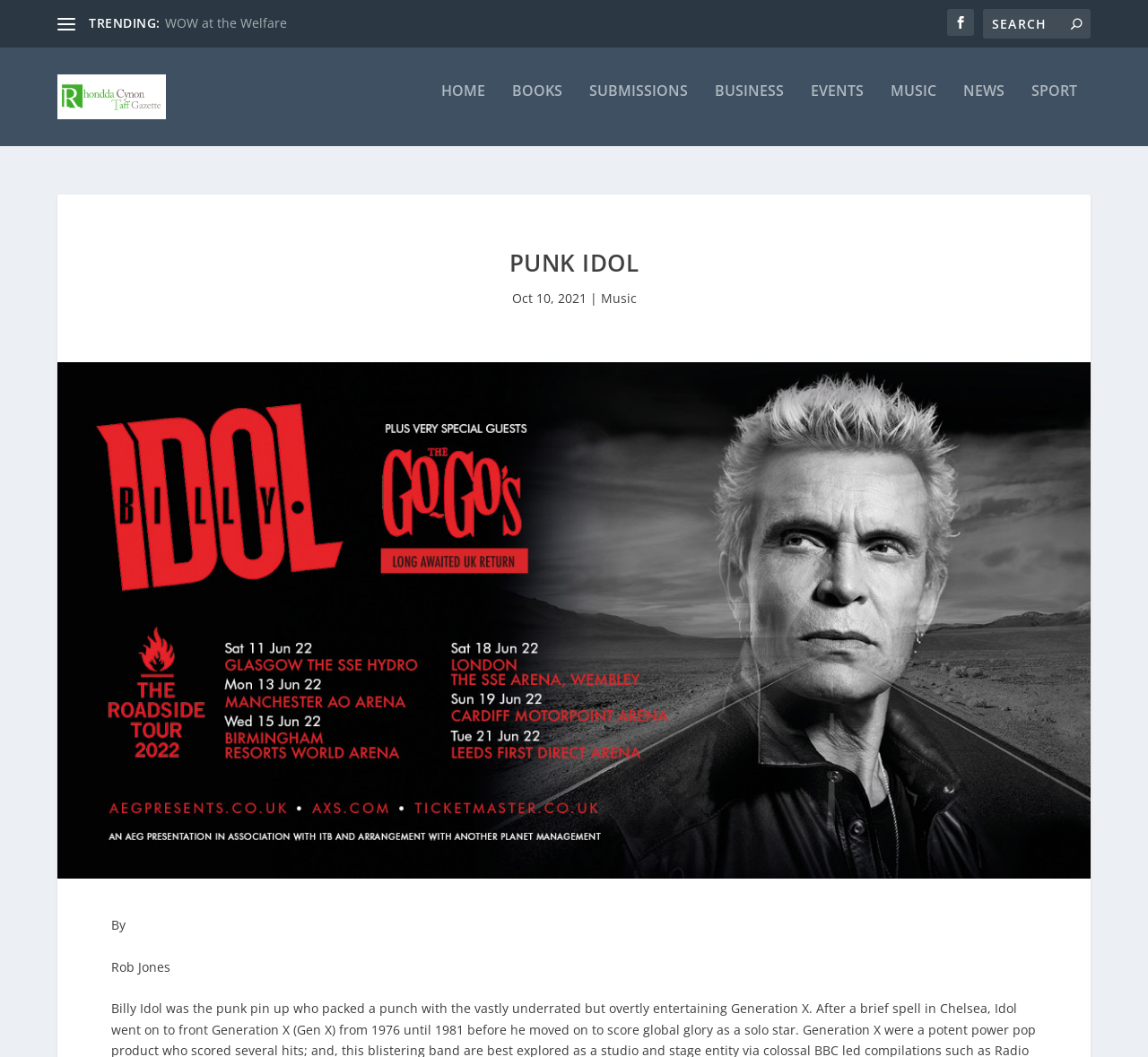How many main navigation links are there? Using the information from the screenshot, answer with a single word or phrase.

7